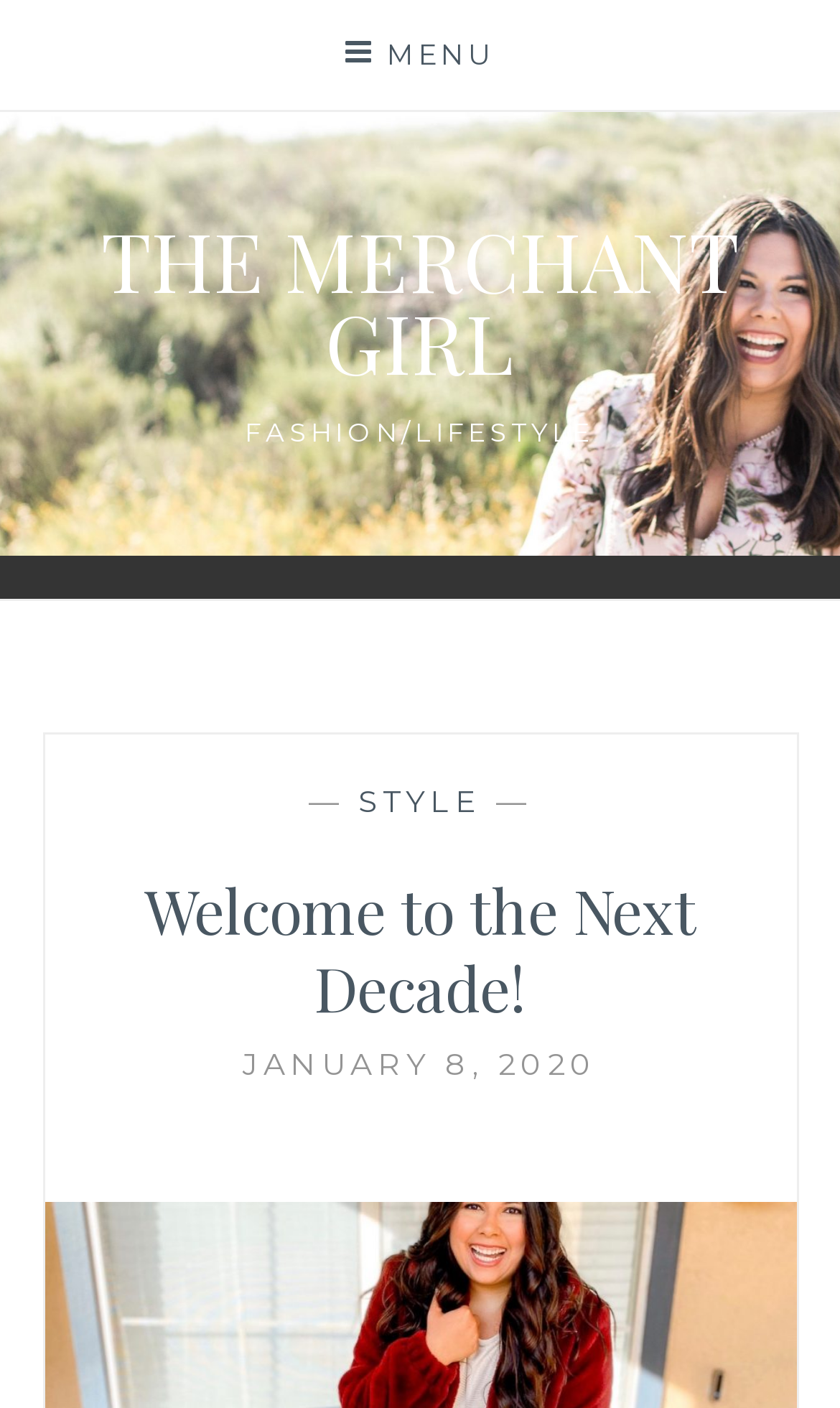Generate the title text from the webpage.

THE MERCHANT GIRL